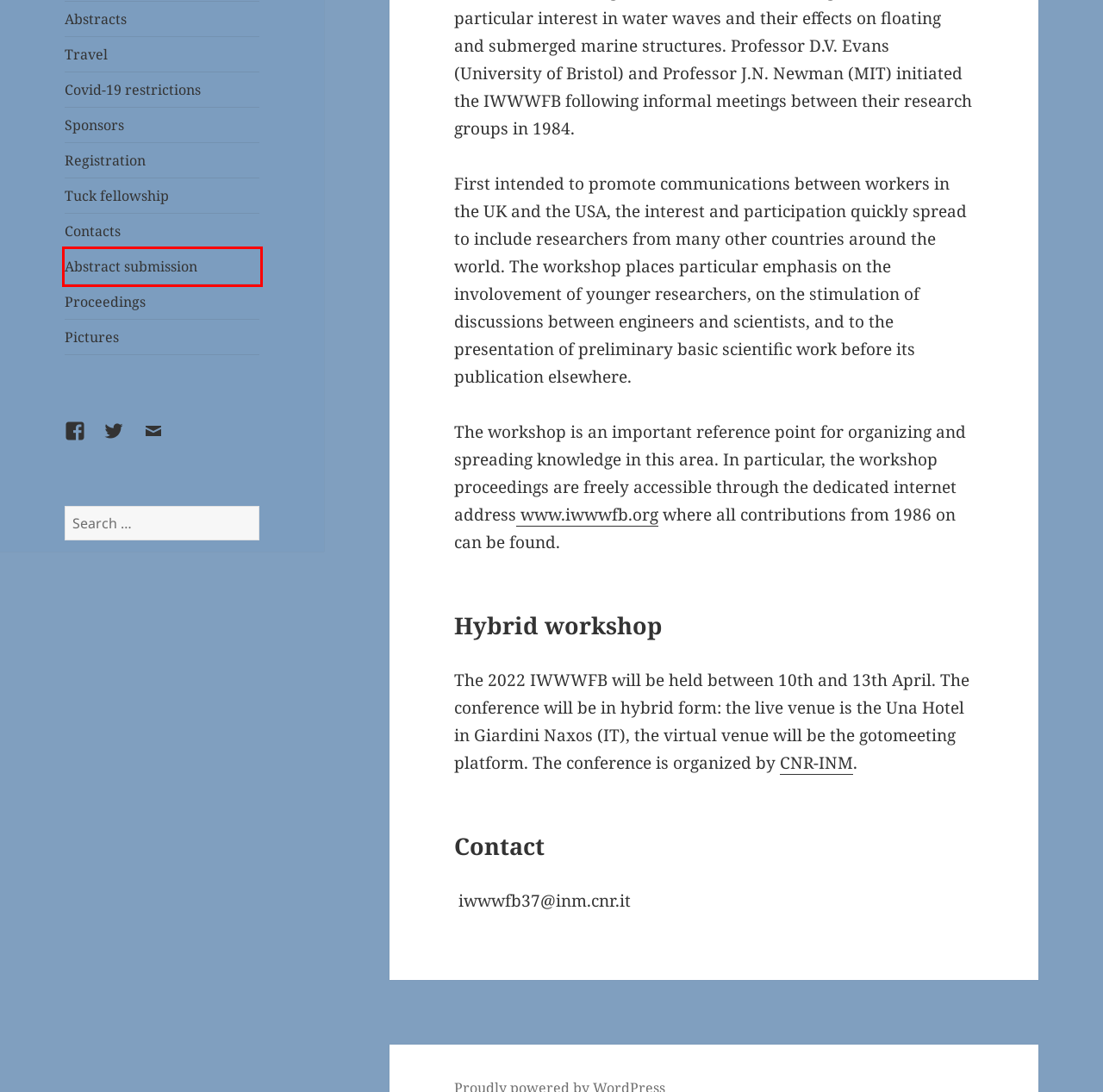Consider the screenshot of a webpage with a red bounding box around an element. Select the webpage description that best corresponds to the new page after clicking the element inside the red bounding box. Here are the candidates:
A. Registration – 37th International Workshop on Water Waves and Floating Bodies
B. Proceedings – 37th International Workshop on Water Waves and Floating Bodies
C. Contacts – 37th International Workshop on Water Waves and Floating Bodies
D. Travel – 37th International Workshop on Water Waves and Floating Bodies
E. Sponsors – 37th International Workshop on Water Waves and Floating Bodies
F. Abstract submission – 37th International Workshop on Water Waves and Floating Bodies
G. Covid-19 restrictions – 37th International Workshop on Water Waves and Floating Bodies
H. Tuck fellowship – 37th International Workshop on Water Waves and Floating Bodies

F